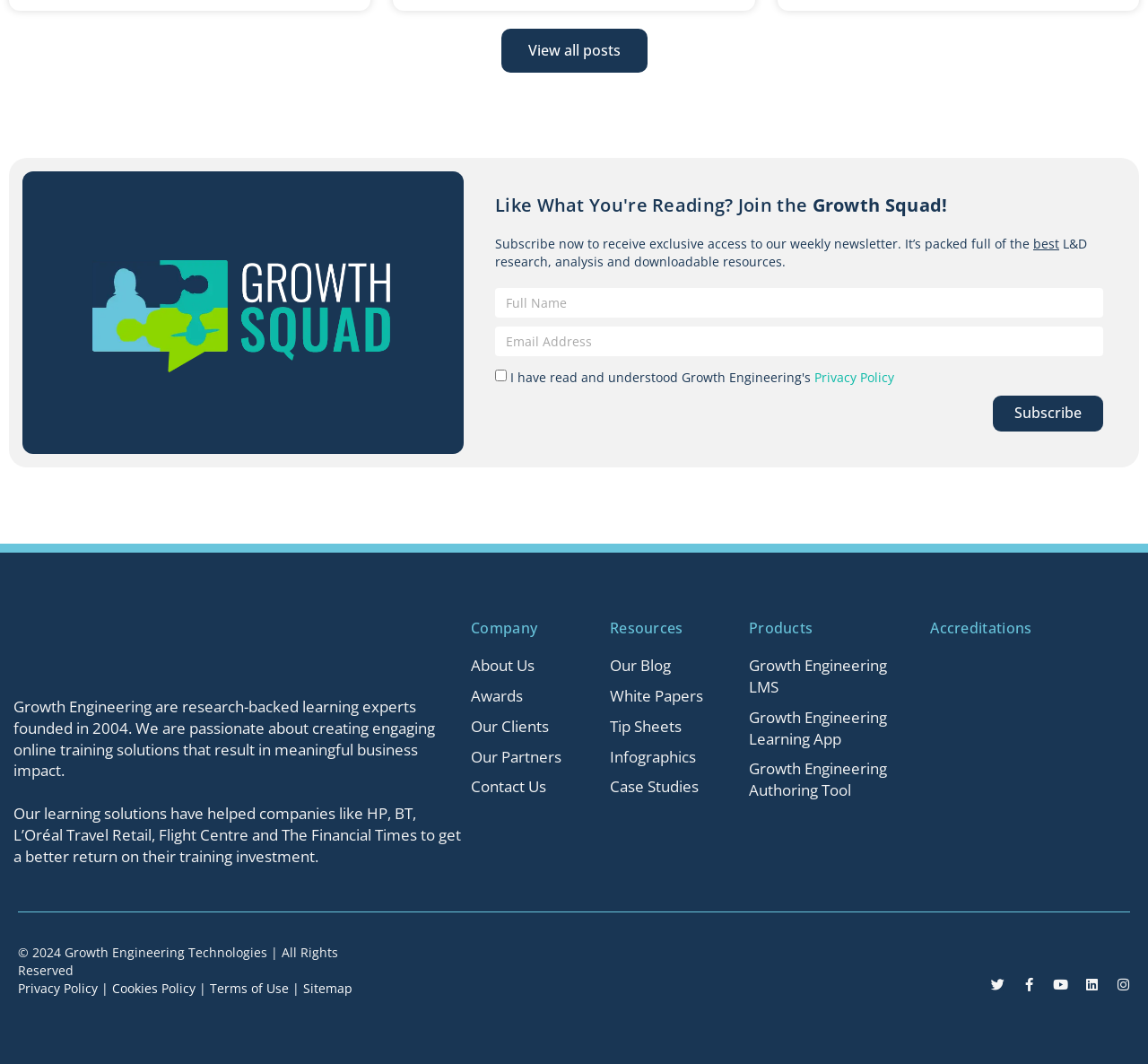Given the element description alt="AZAAN Cybertech Consulting Logo", identify the bounding box coordinates for the UI element on the webpage screenshot. The format should be (top-left x, top-left y, bottom-right x, bottom-right y), with values between 0 and 1.

None